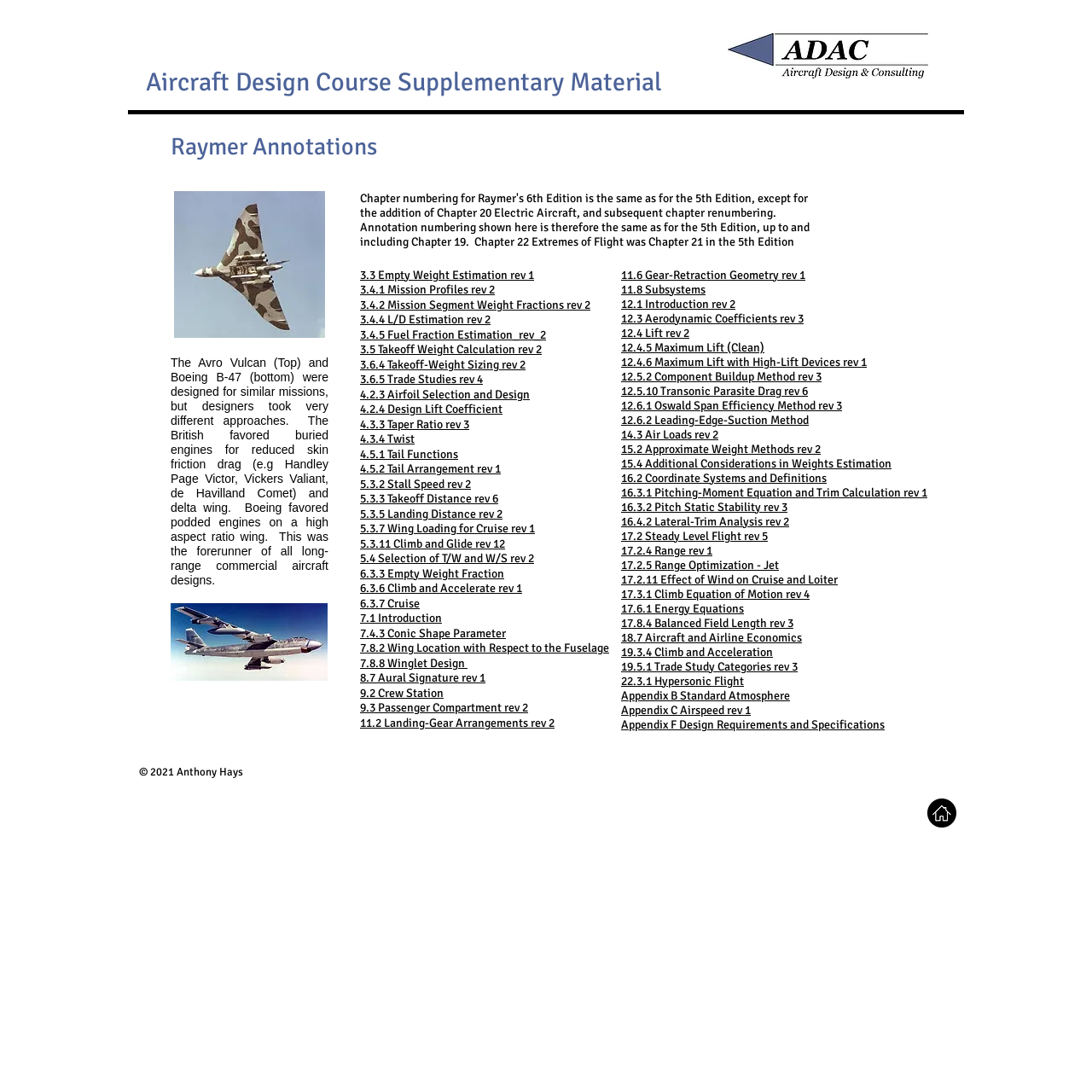What is the topic of the supplementary material?
Provide an in-depth and detailed explanation in response to the question.

The topic of the supplementary material can be inferred from the heading 'Aircraft Design Course Supplementary Material' at the top of the webpage.